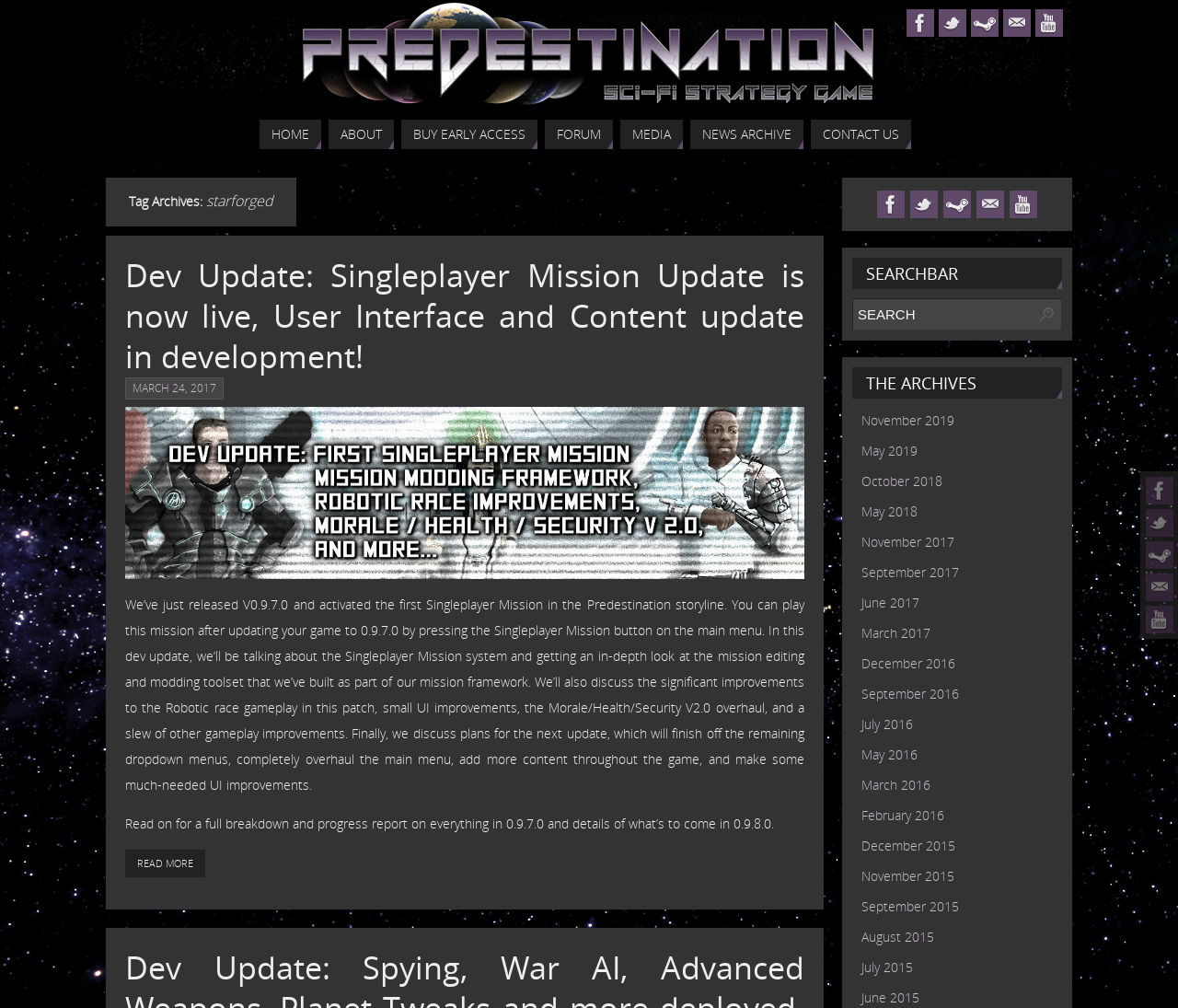Given the element description title="Predestination on Twitter", specify the bounding box coordinates of the corresponding UI element in the format (top-left x, top-left y, bottom-right x, bottom-right y). All values must be between 0 and 1.

[0.973, 0.505, 0.996, 0.532]